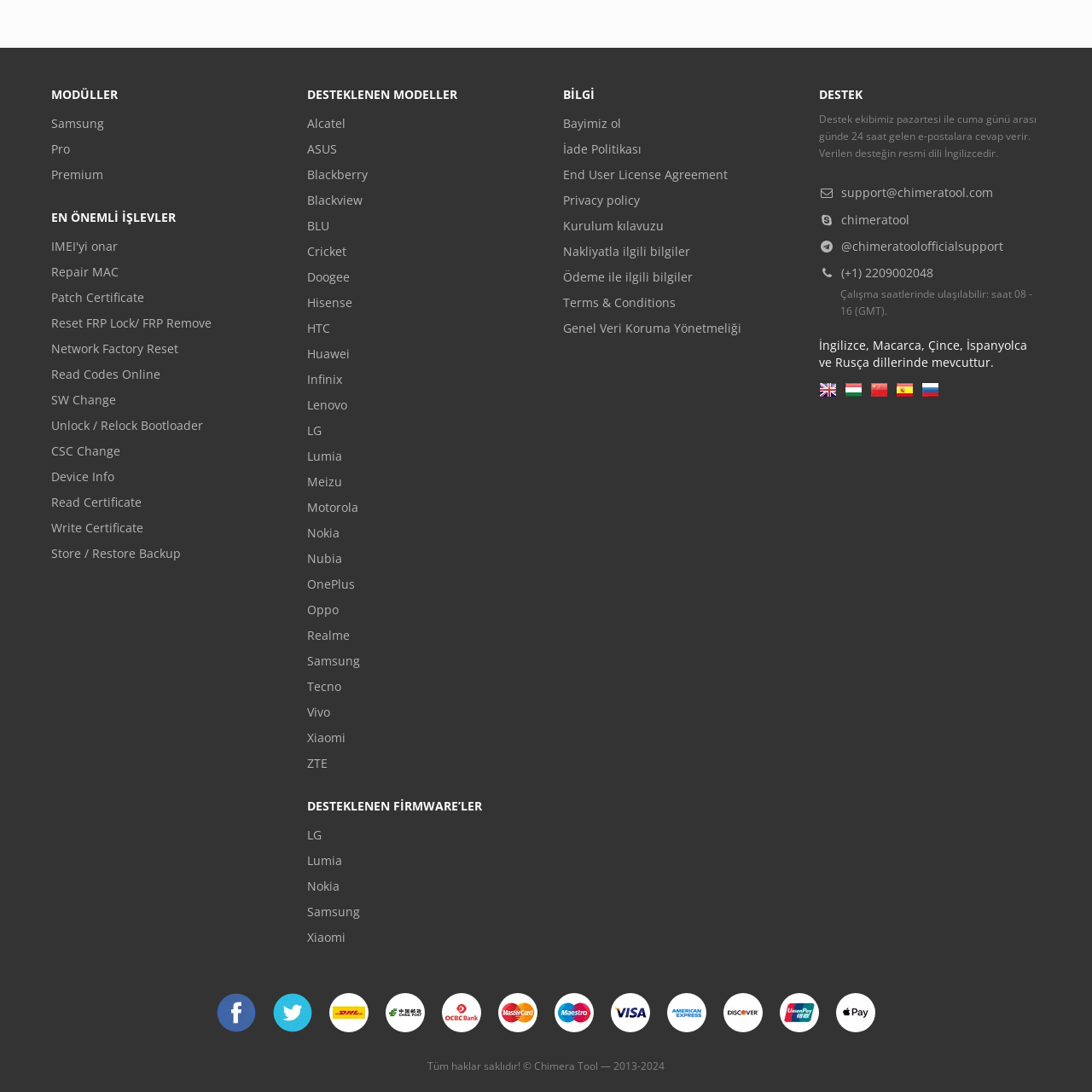Point out the bounding box coordinates of the section to click in order to follow this instruction: "Read Certificate".

[0.047, 0.448, 0.25, 0.472]